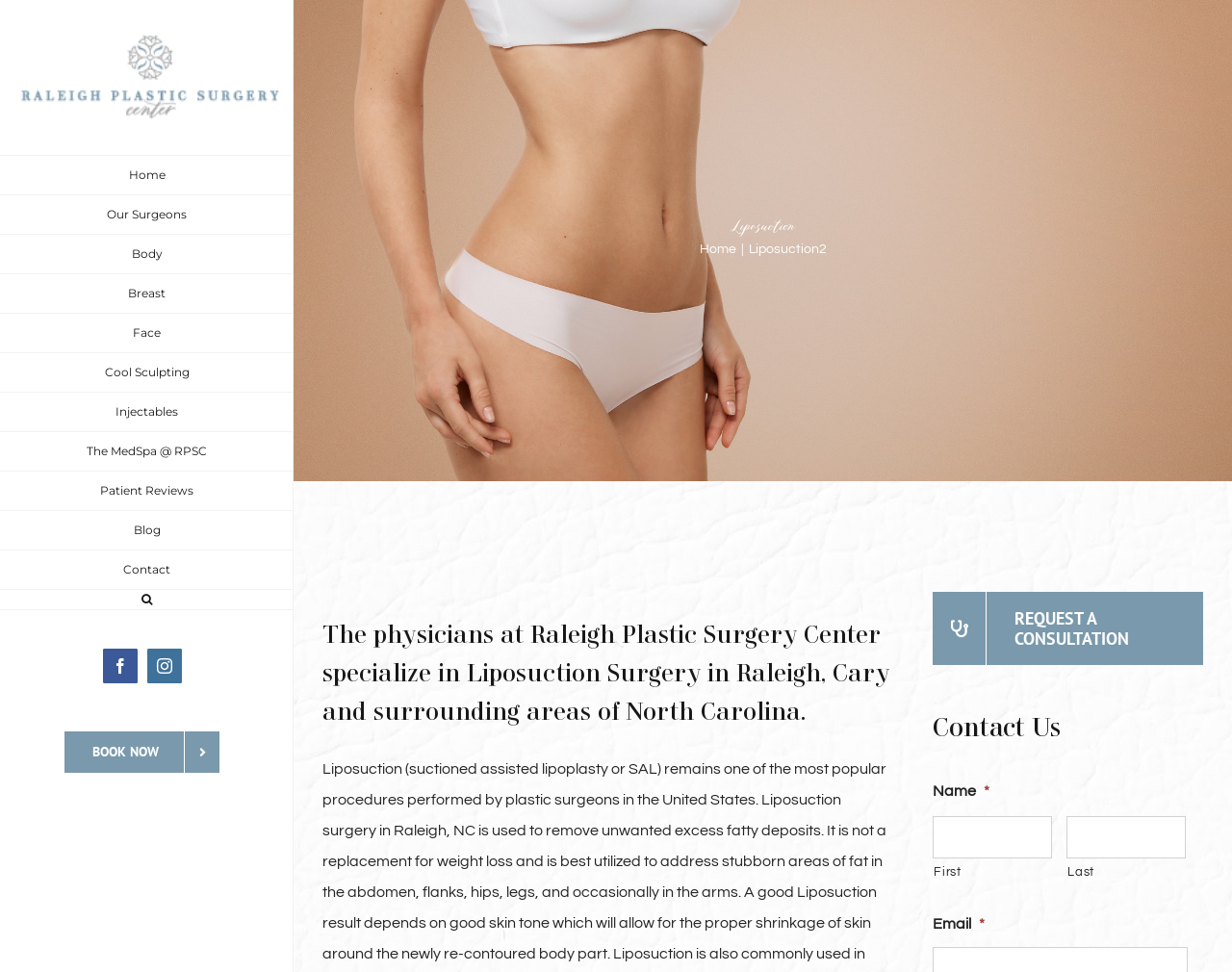How can I contact the plastic surgery center?
Please provide a full and detailed response to the question.

I found the answer by looking at the call-to-action link at the bottom of the webpage, which says 'REQUEST A CONSULTATION'. This suggests that users can contact the center by requesting a consultation.